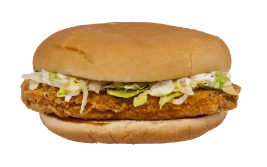What is the purpose of the coleslaw and lettuce?
Using the image as a reference, answer with just one word or a short phrase.

Add crunch and flavor